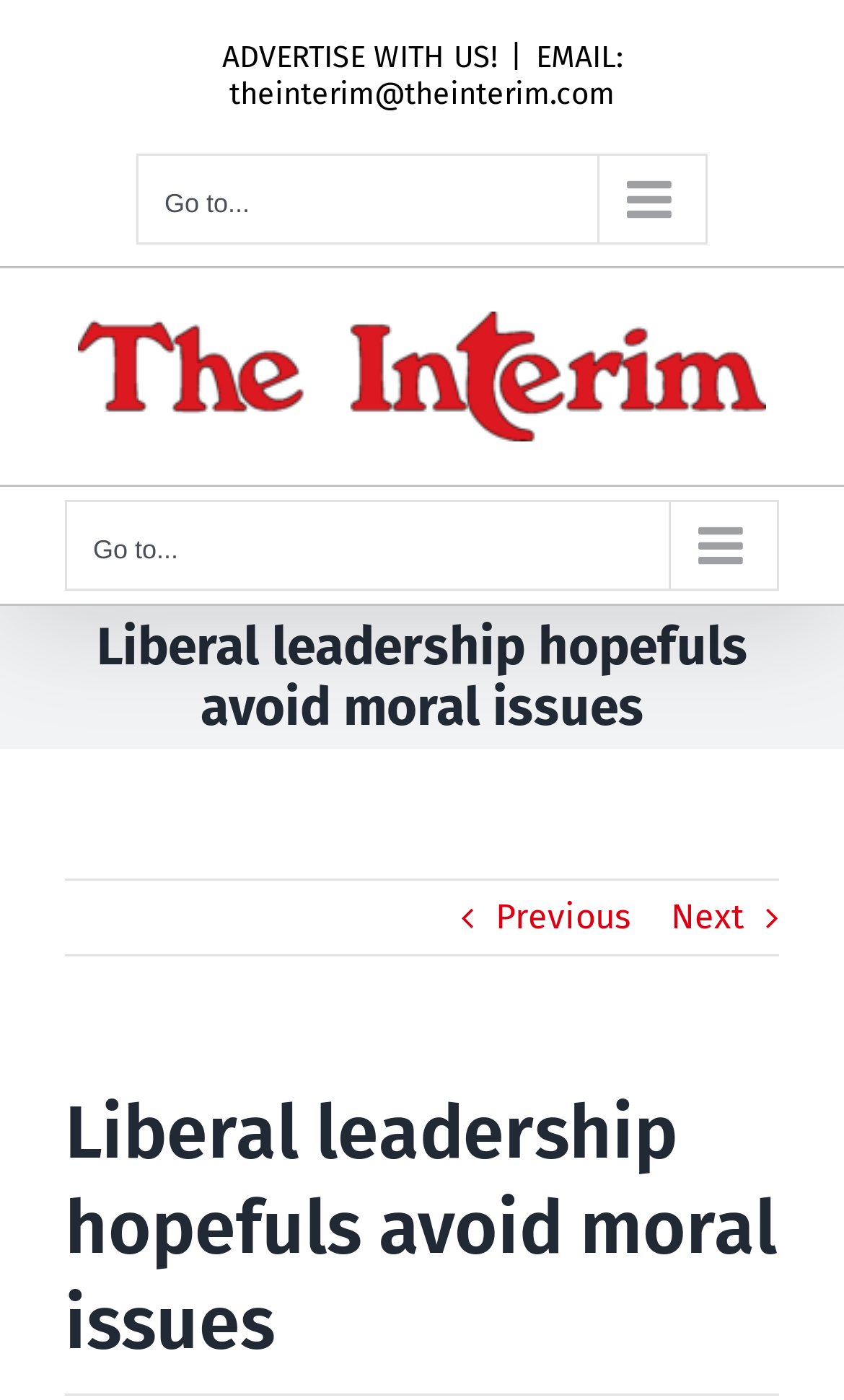Please answer the following question using a single word or phrase: 
What is the logo of this website?

The Interim Logo